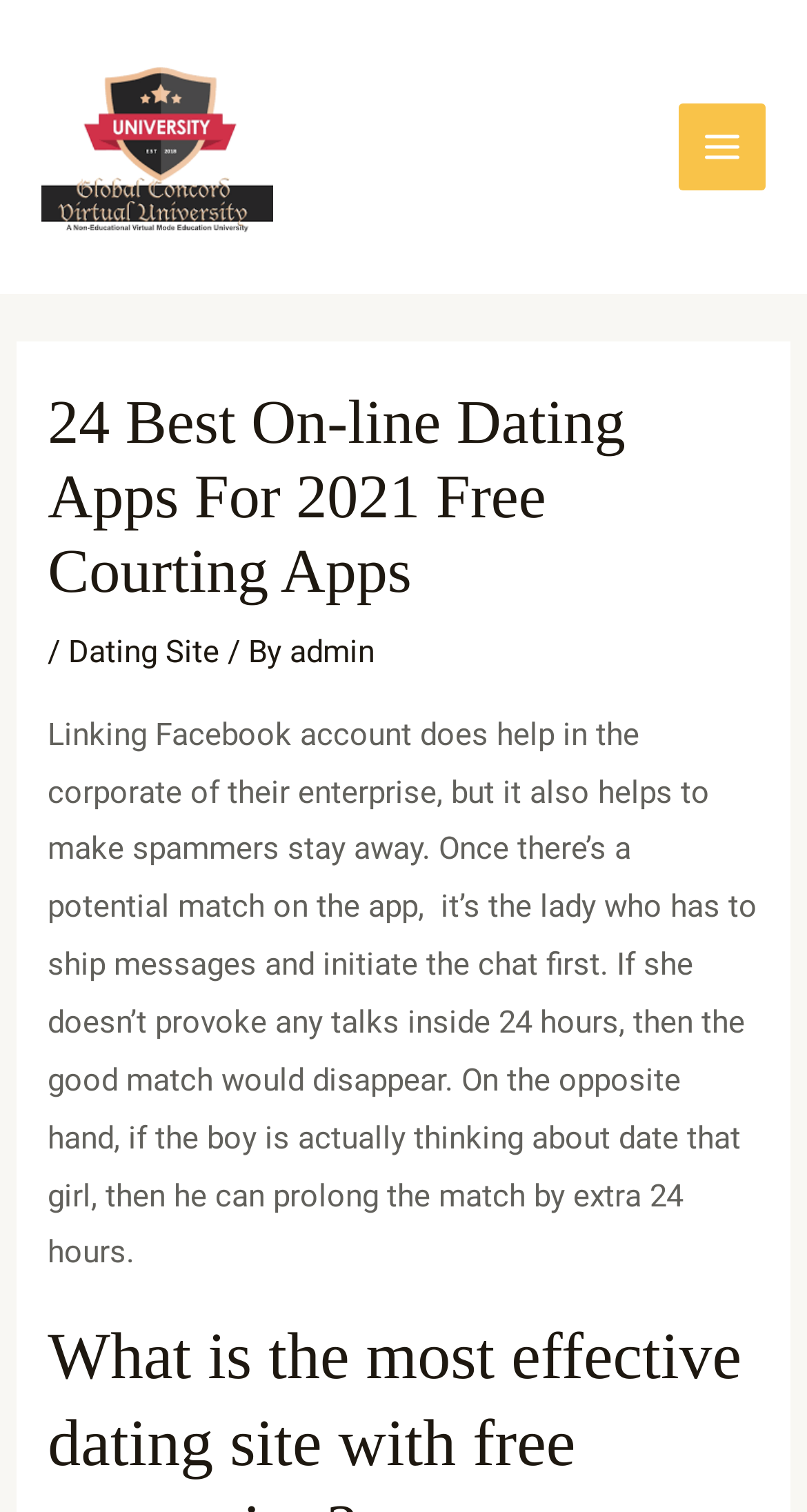Based on the image, provide a detailed response to the question:
What is the purpose of linking Facebook account?

According to the text, linking Facebook account helps to make spammers stay away, which implies that it is a security measure to prevent unwanted interactions on the dating app.